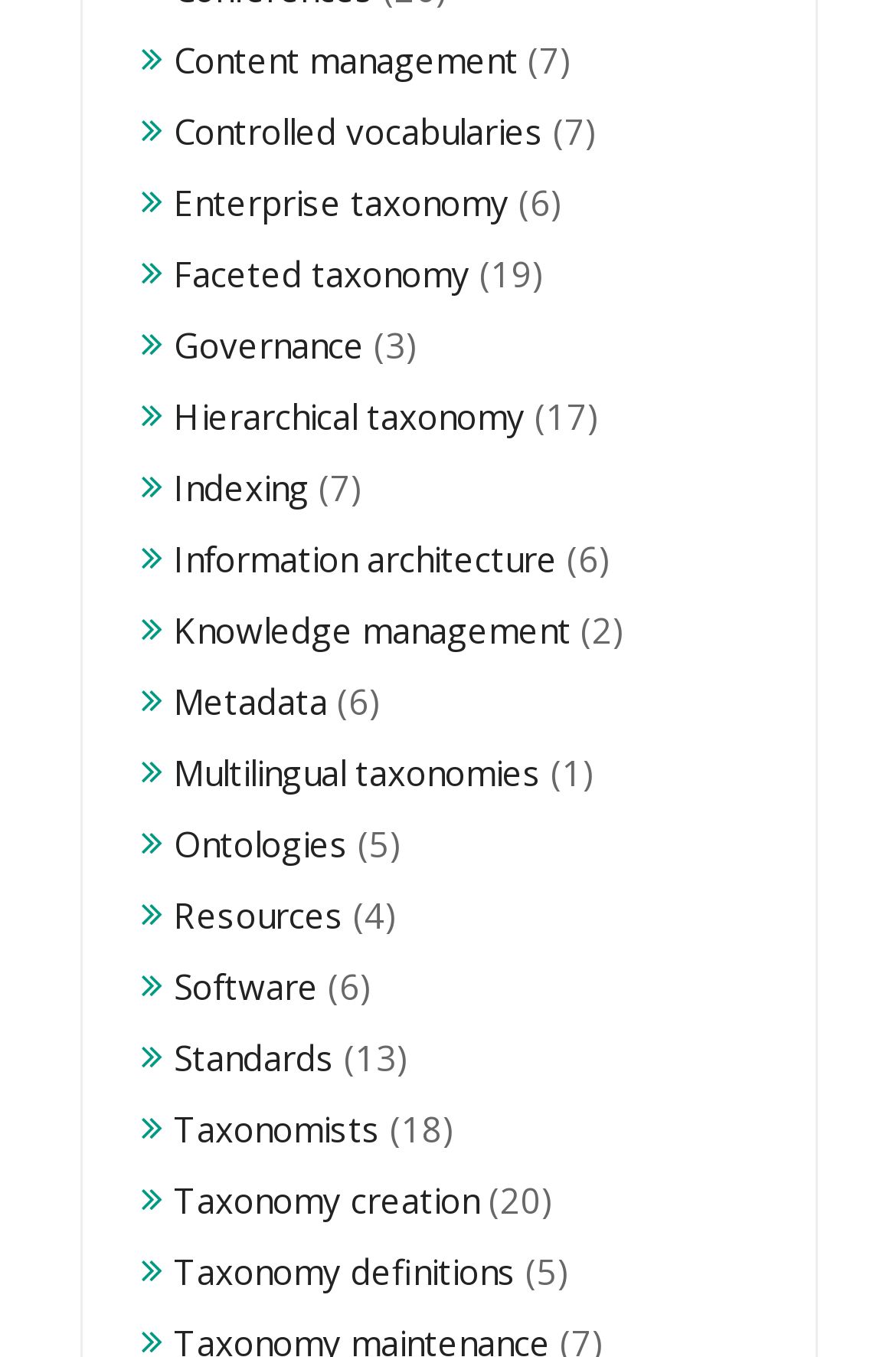Use a single word or phrase to answer this question: 
How many static text elements are on this webpage?

23